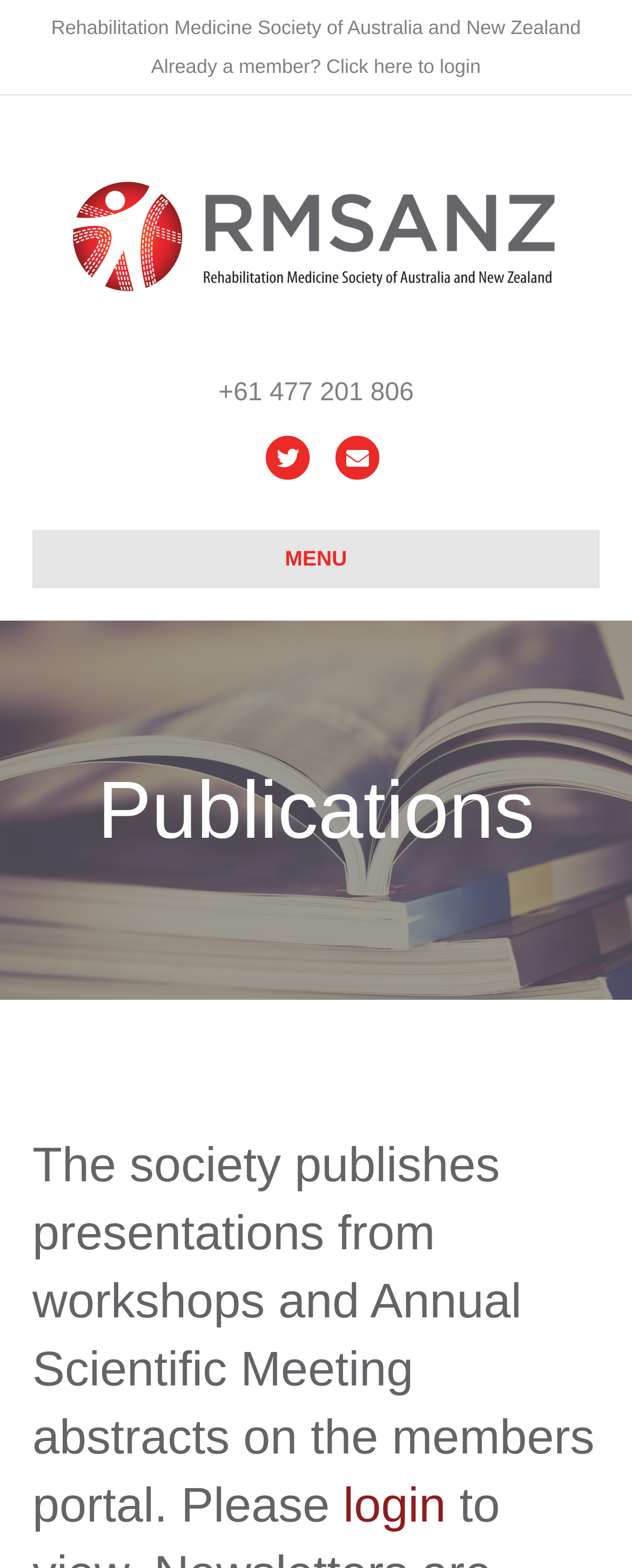Using the webpage screenshot and the element description Email, determine the bounding box coordinates. Specify the coordinates in the format (top-left x, top-left y, bottom-right x, bottom-right y) with values ranging from 0 to 1.

[0.521, 0.278, 0.61, 0.307]